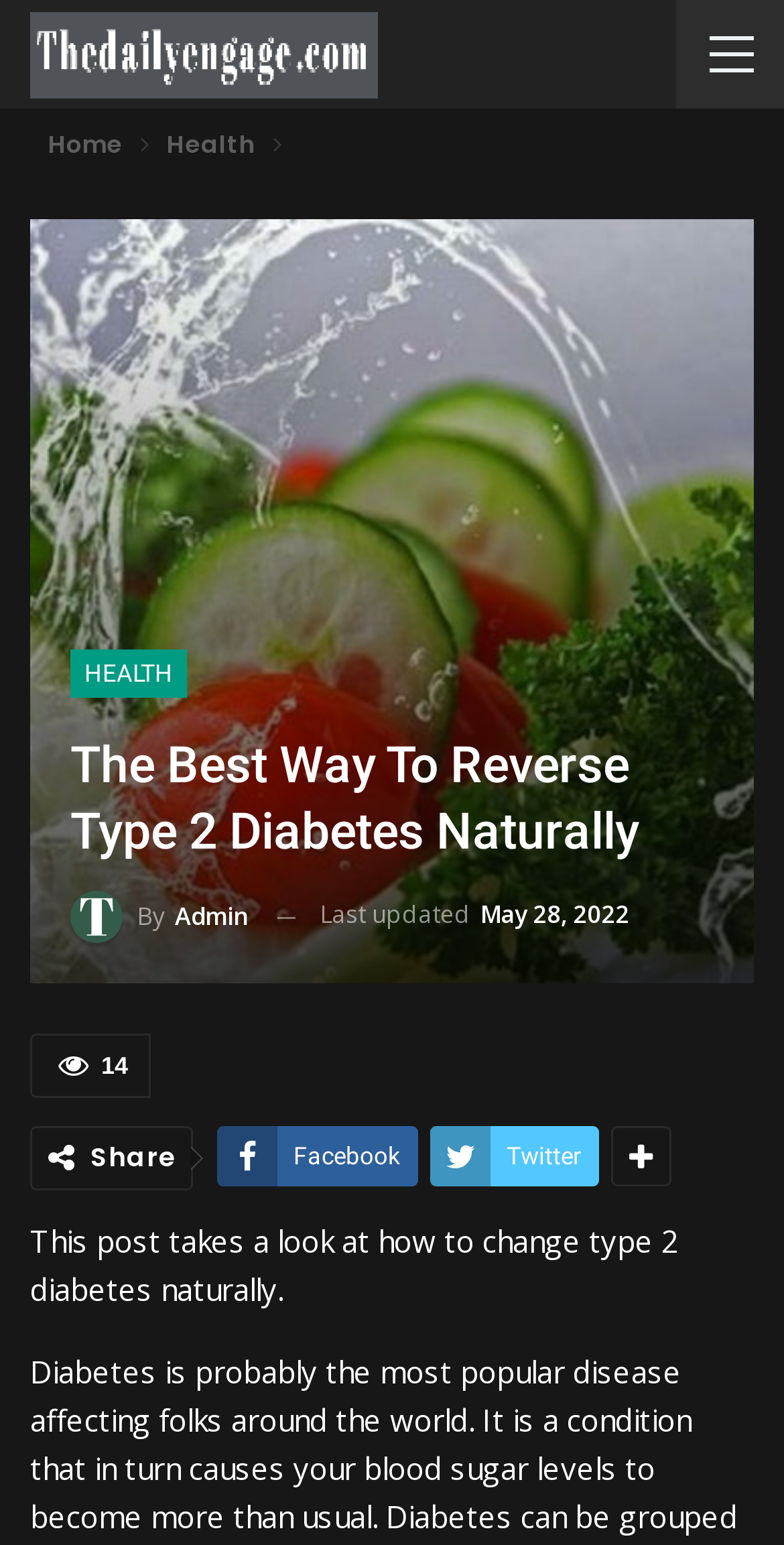Can you identify and provide the main heading of the webpage?

The Best Way To Reverse Type 2 Diabetes Naturally